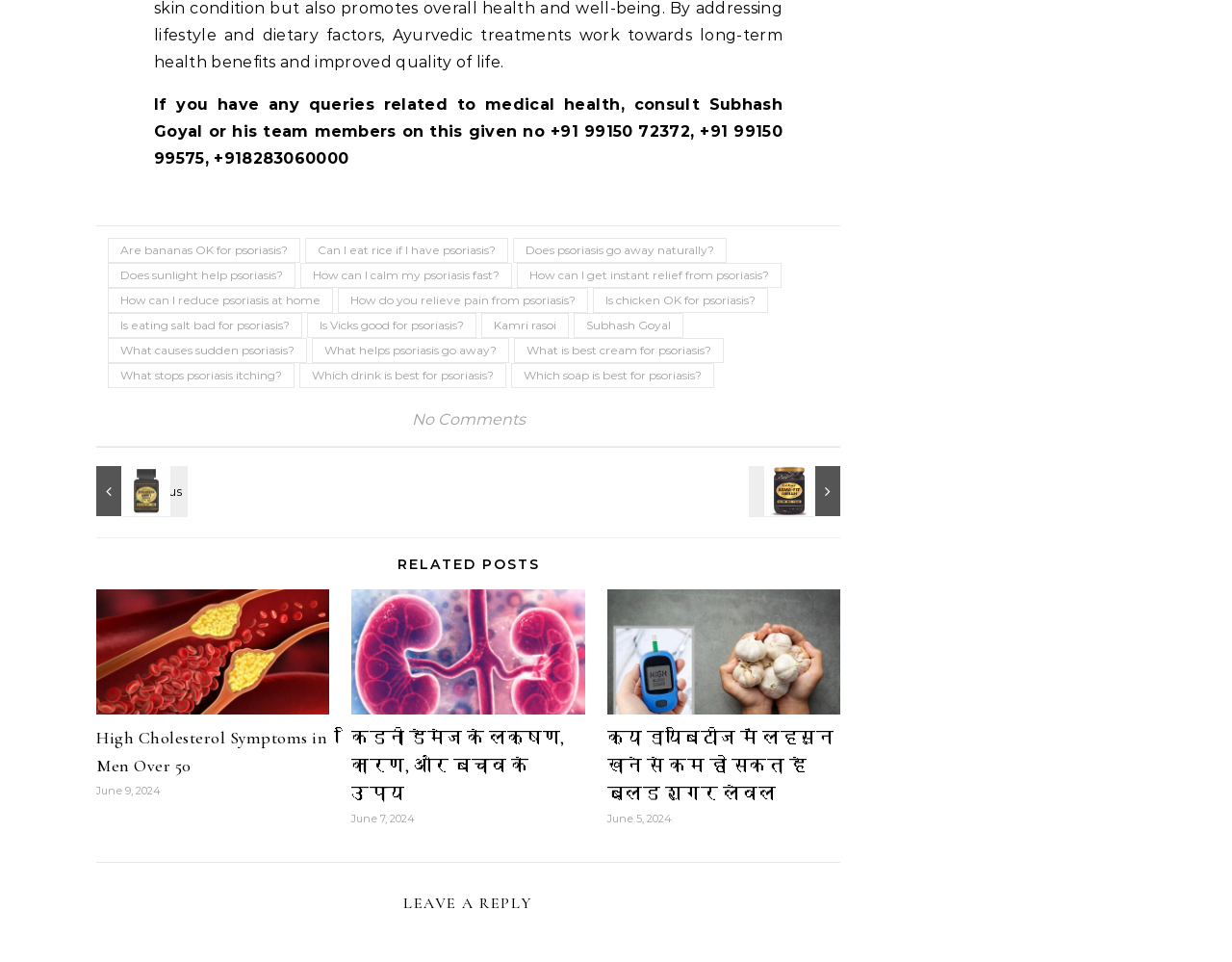Could you please study the image and provide a detailed answer to the question:
How many links are there in the footer section?

The footer section is denoted by the element with ID 65. Within this section, there are 21 link elements, each with a unique text description, such as 'Are bananas OK for psoriasis?' or 'Does sunlight help psoriasis?'.